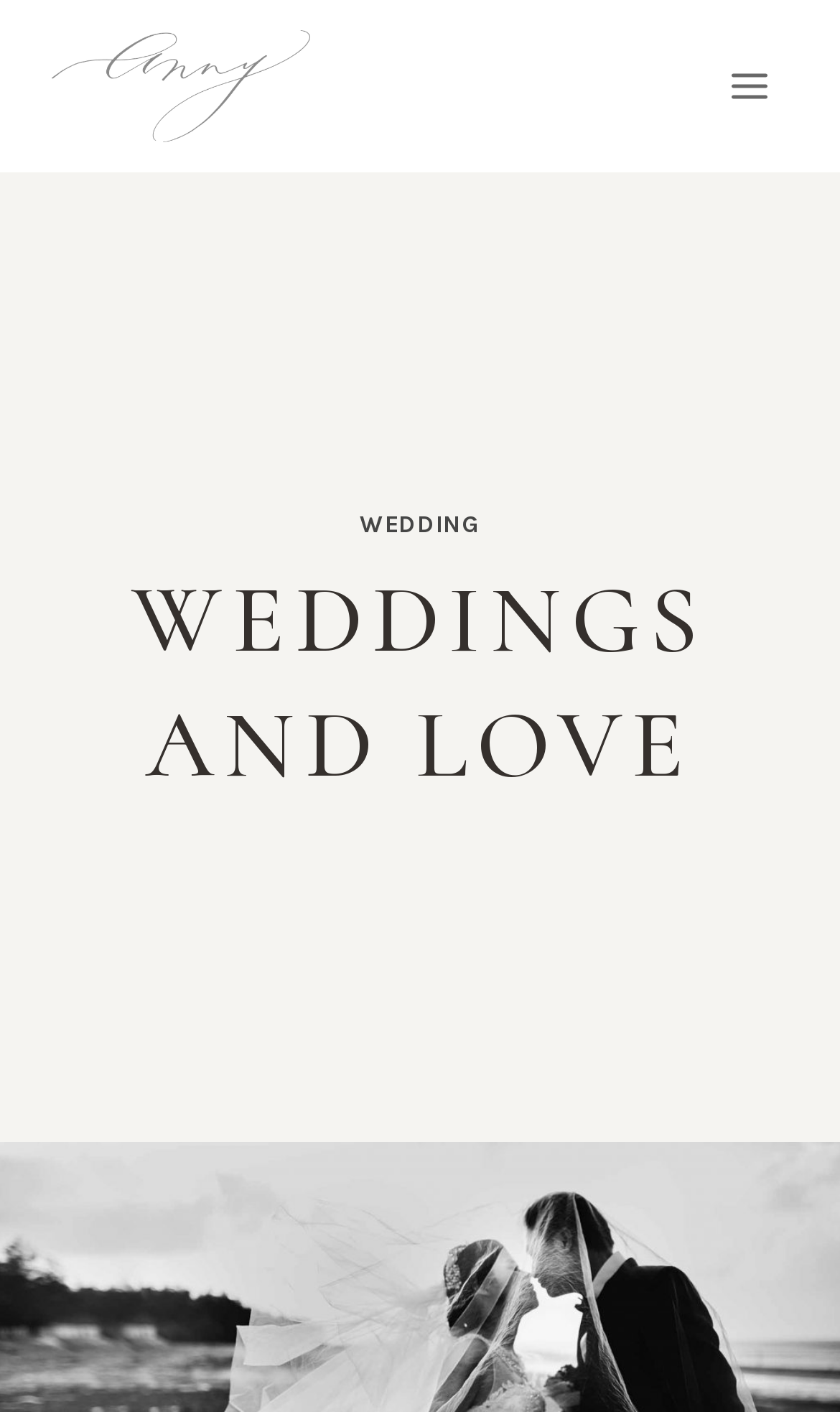Based on the element description "Toggle Menu", predict the bounding box coordinates of the UI element.

[0.844, 0.037, 0.938, 0.085]